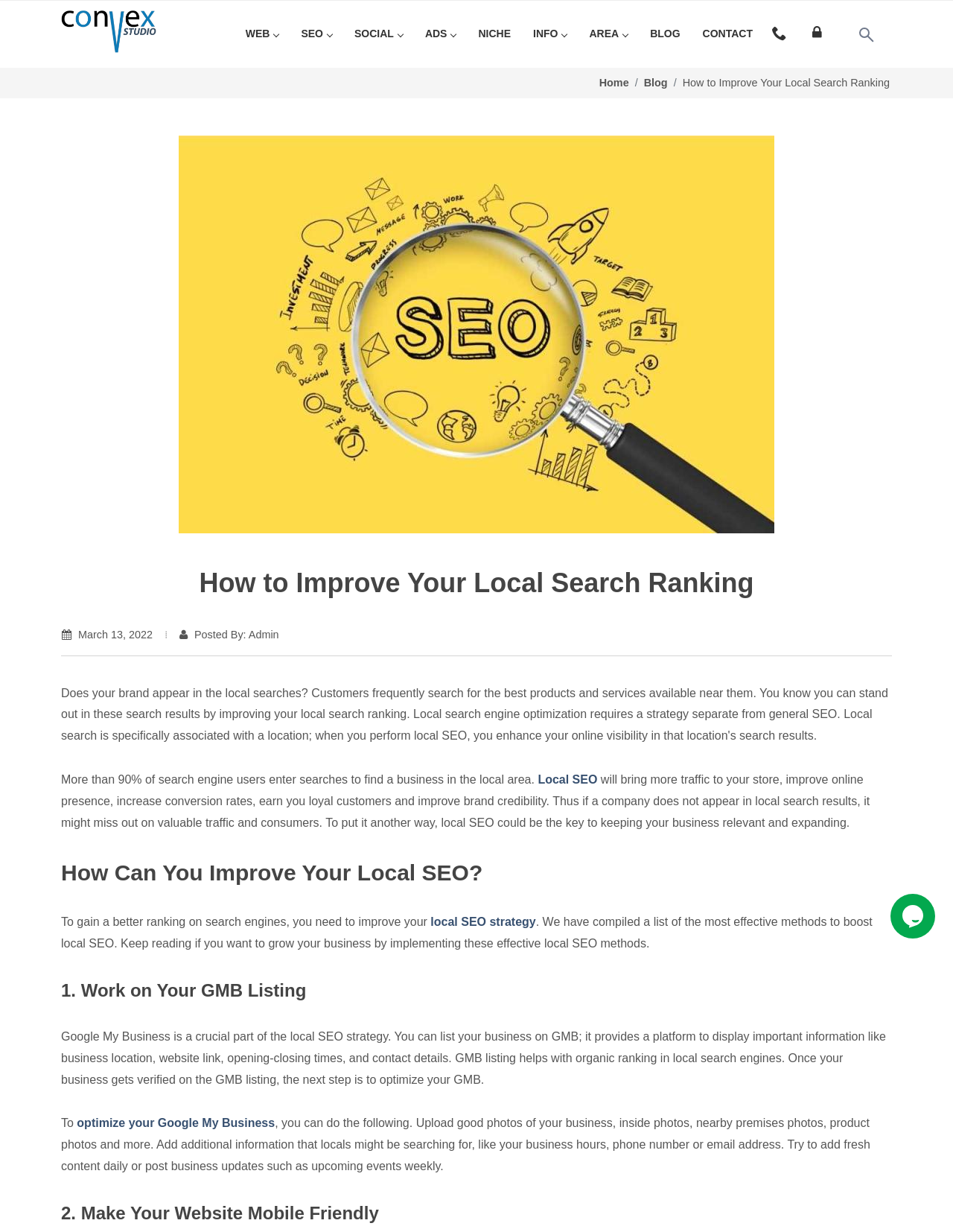What is the purpose of Google My Business?
Answer the question based on the image using a single word or a brief phrase.

Display business information